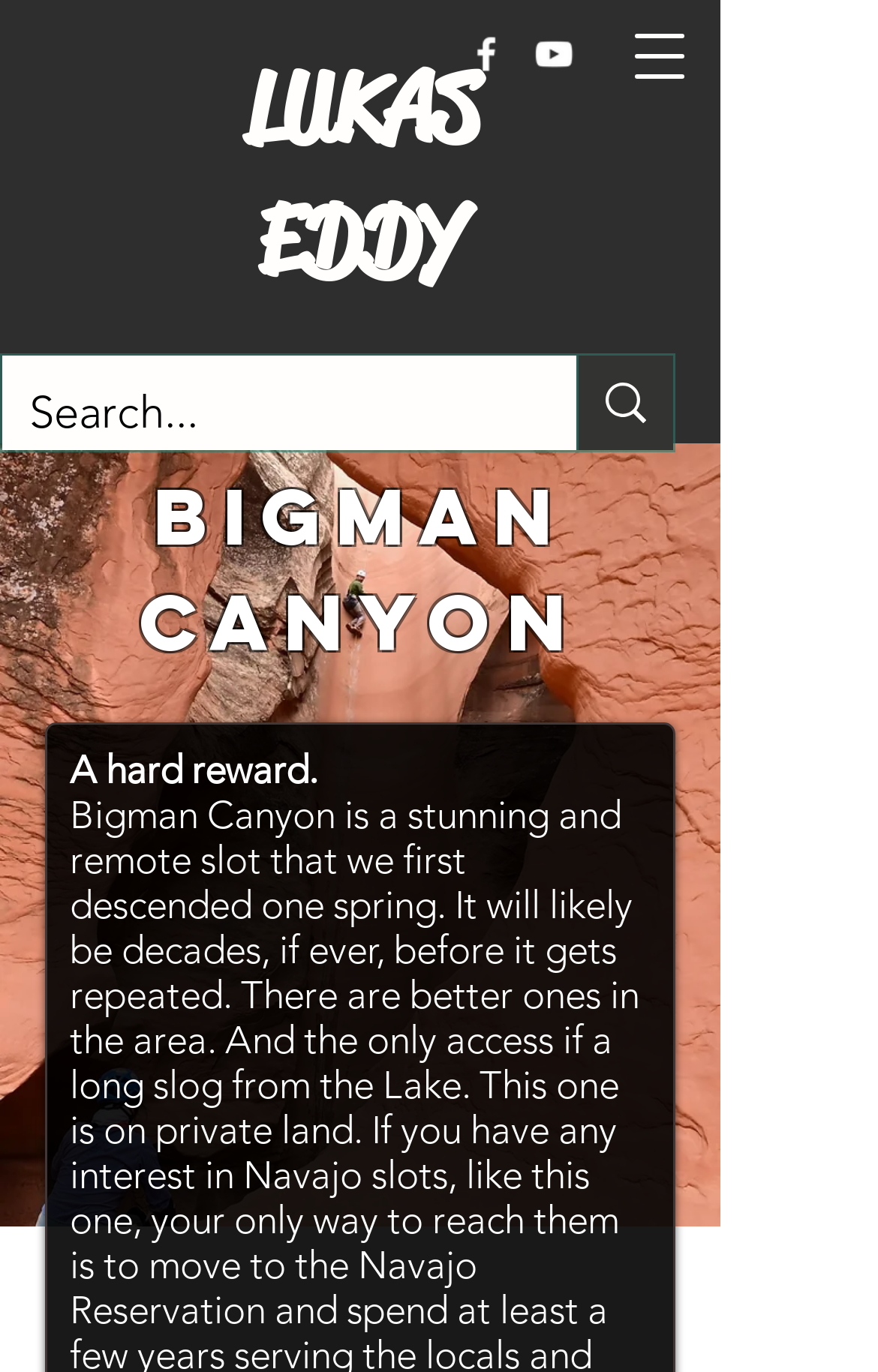What is the function of the 'Open navigation menu' button?
Please provide a comprehensive answer based on the contents of the image.

I inferred the function of the button by looking at its description 'Open navigation menu' and its location at the top of the webpage, indicating that it is used to navigate through the webpage's content.